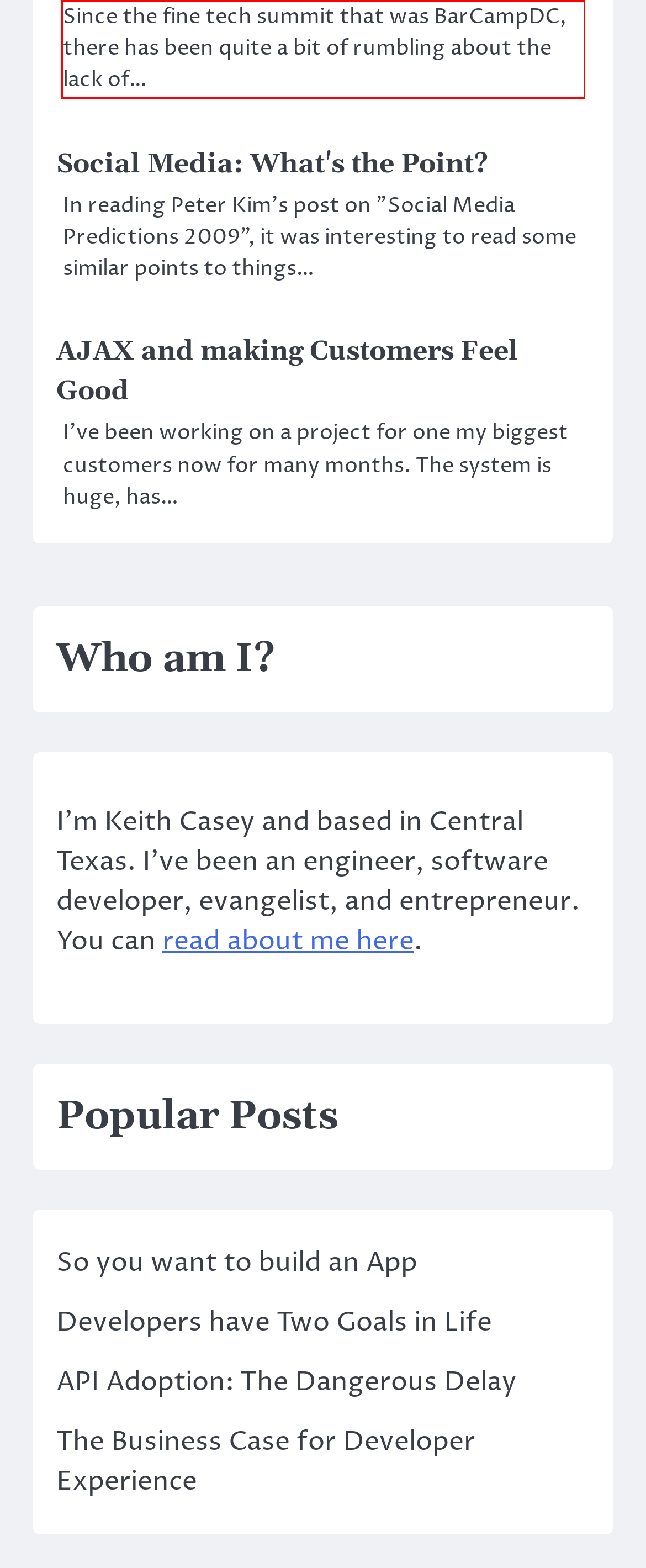Please take the screenshot of the webpage, find the red bounding box, and generate the text content that is within this red bounding box.

Since the fine tech summit that was BarCampDC, there has been quite a bit of rumbling about the lack of…